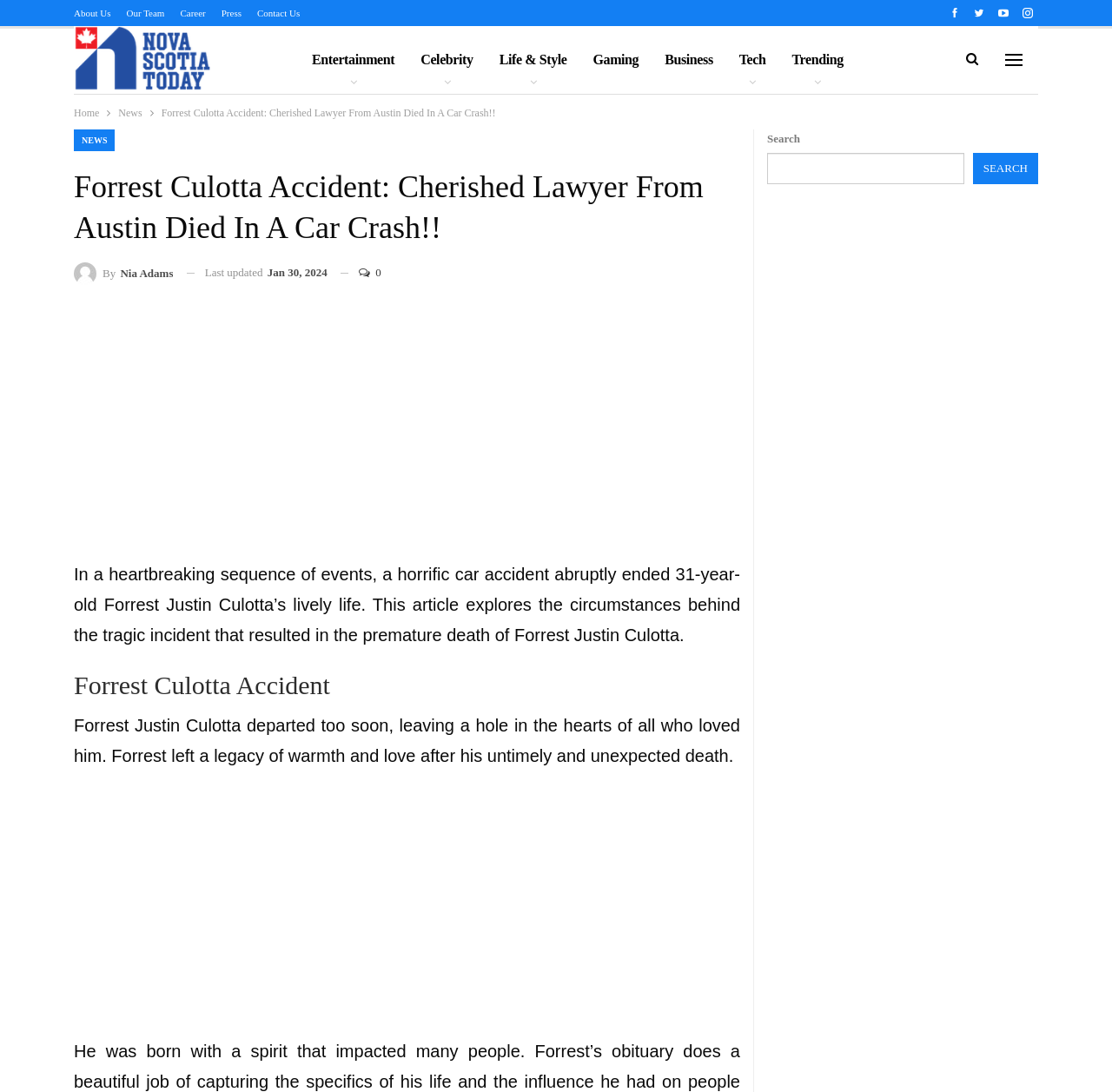Please provide a comprehensive response to the question below by analyzing the image: 
How old was Forrest Justin Culotta when he died?

The age of Forrest Justin Culotta when he died can be found in the text 'In a heartbreaking sequence of events, a horrific car accident abruptly ended 31-year-old Forrest Justin Culotta’s lively life.'